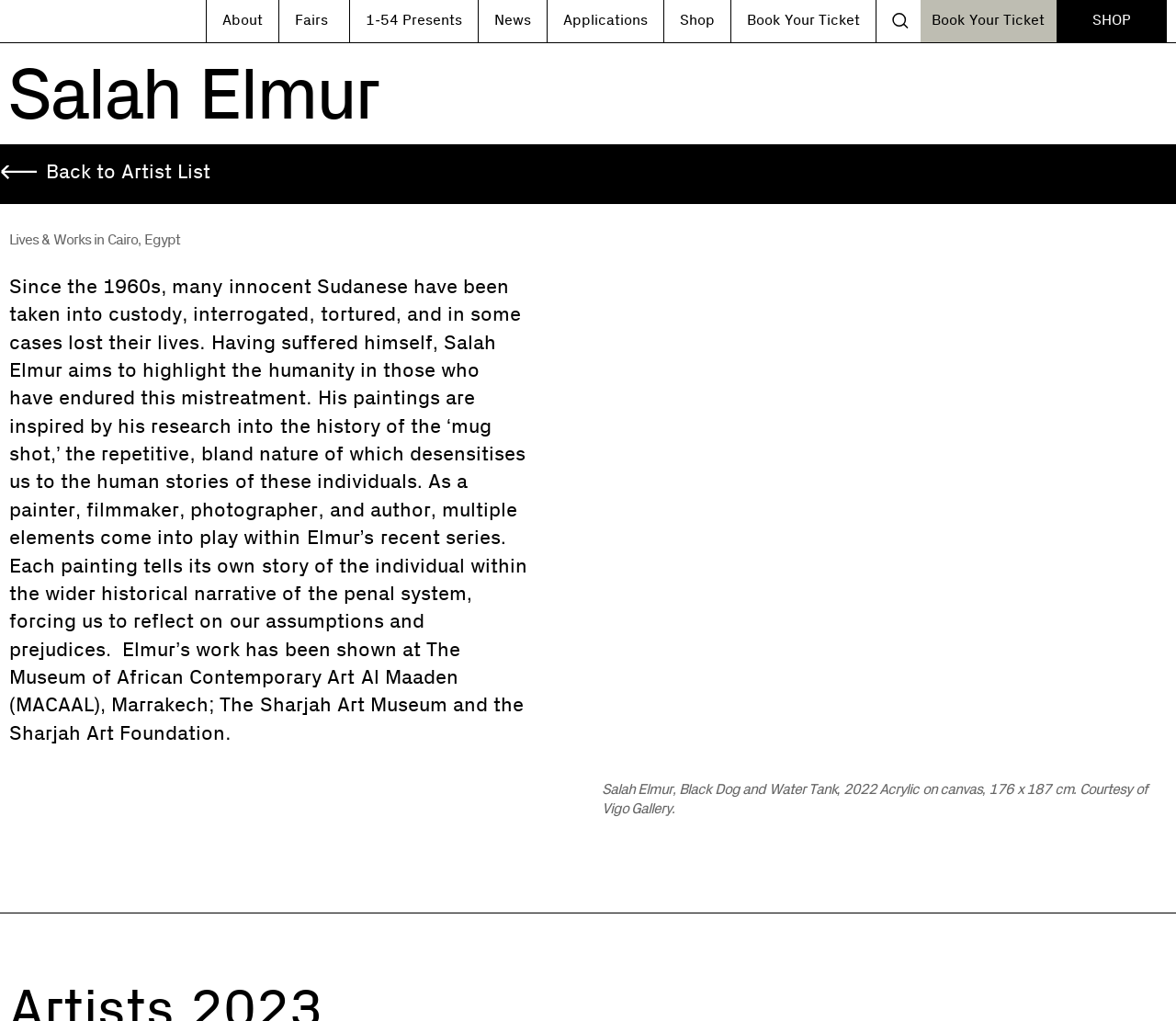Provide the bounding box coordinates of the HTML element described by the text: "Book Your Ticket". The coordinates should be in the format [left, top, right, bottom] with values between 0 and 1.

[0.622, 0.0, 0.745, 0.041]